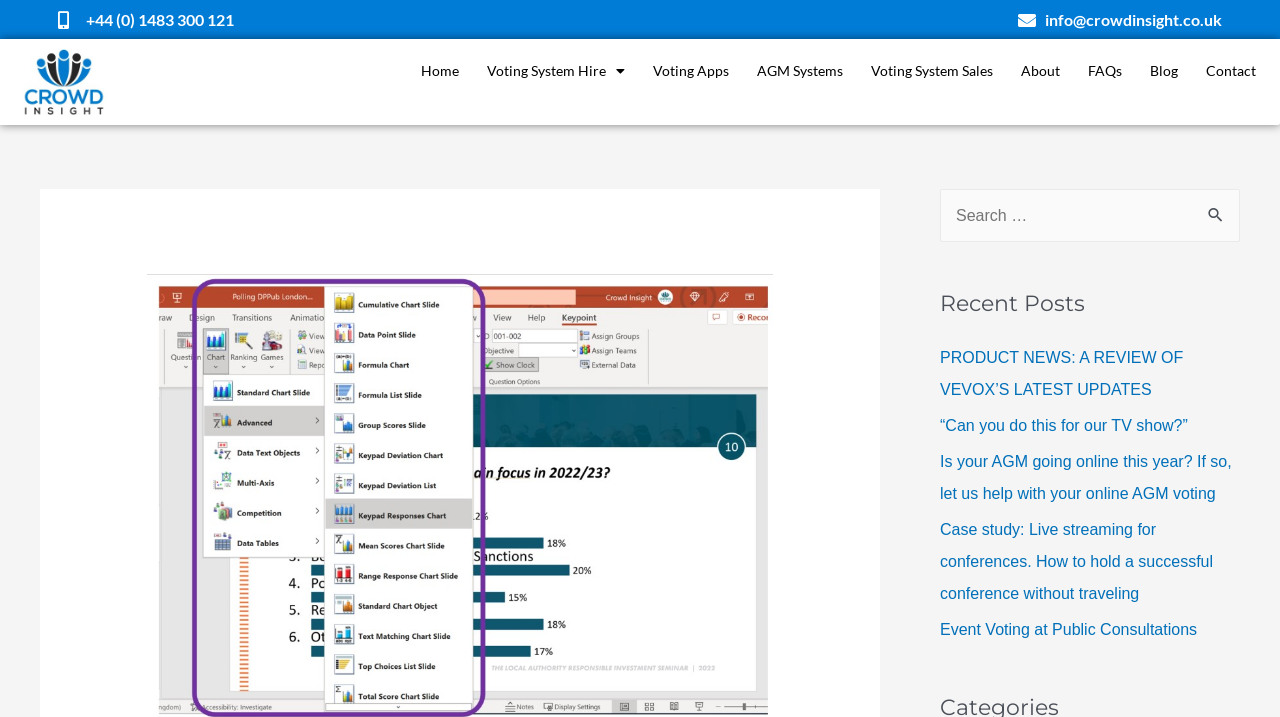Find the bounding box coordinates for the HTML element described as: "Home". The coordinates should consist of four float values between 0 and 1, i.e., [left, top, right, bottom].

[0.318, 0.069, 0.37, 0.13]